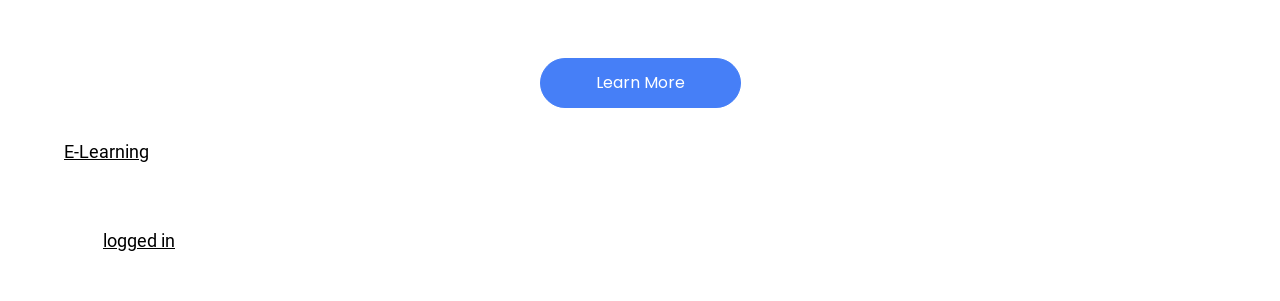Answer the question below using just one word or a short phrase: 
What is the position of the 'Tagged' text?

top-left